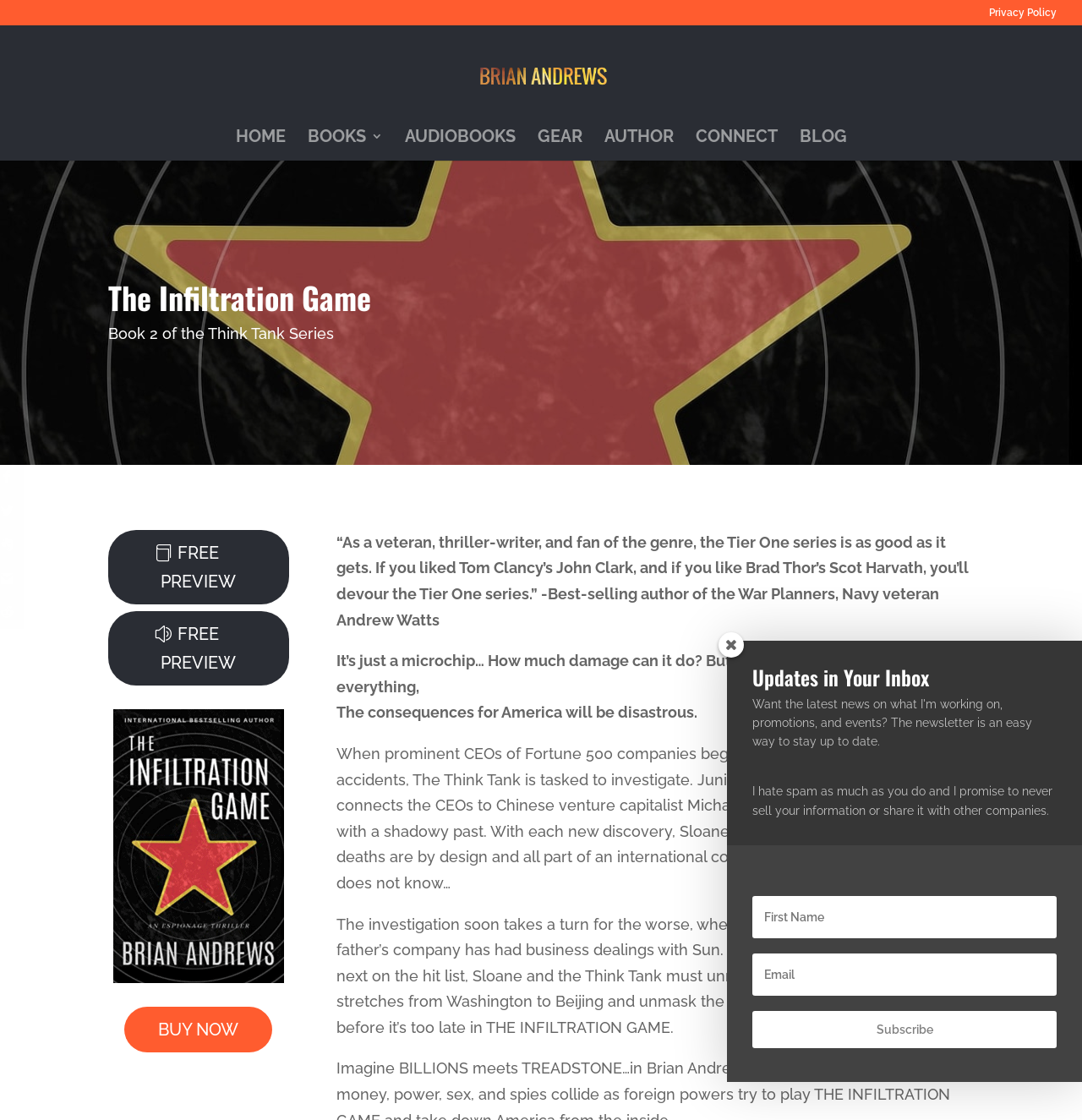Provide a brief response to the question using a single word or phrase: 
How many links are in the navigation menu?

7